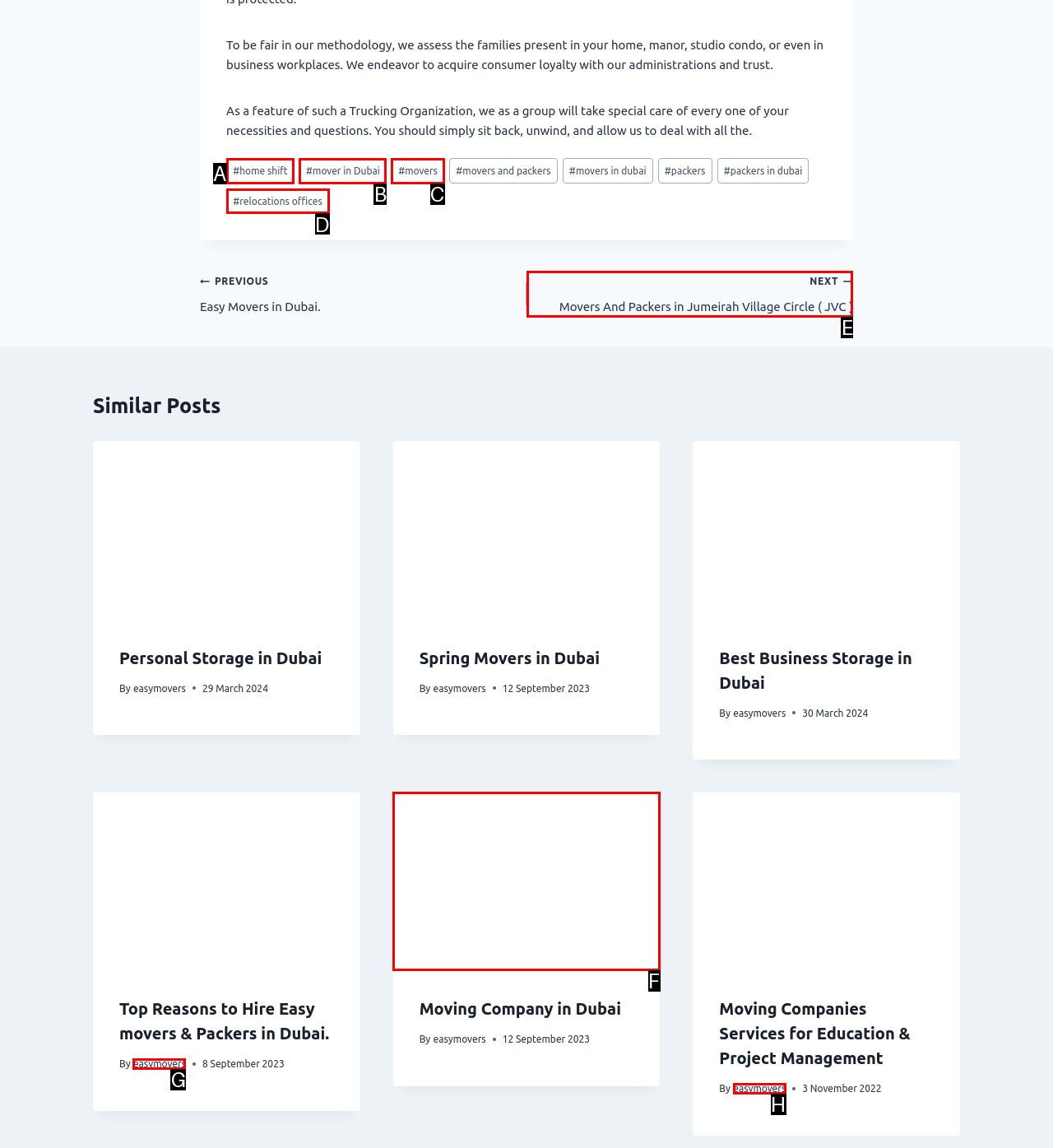Identify the correct HTML element to click to accomplish this task: Click on the 'NEXT Movers And Packers in Jumeirah Village Circle ( JVC )' link
Respond with the letter corresponding to the correct choice.

E